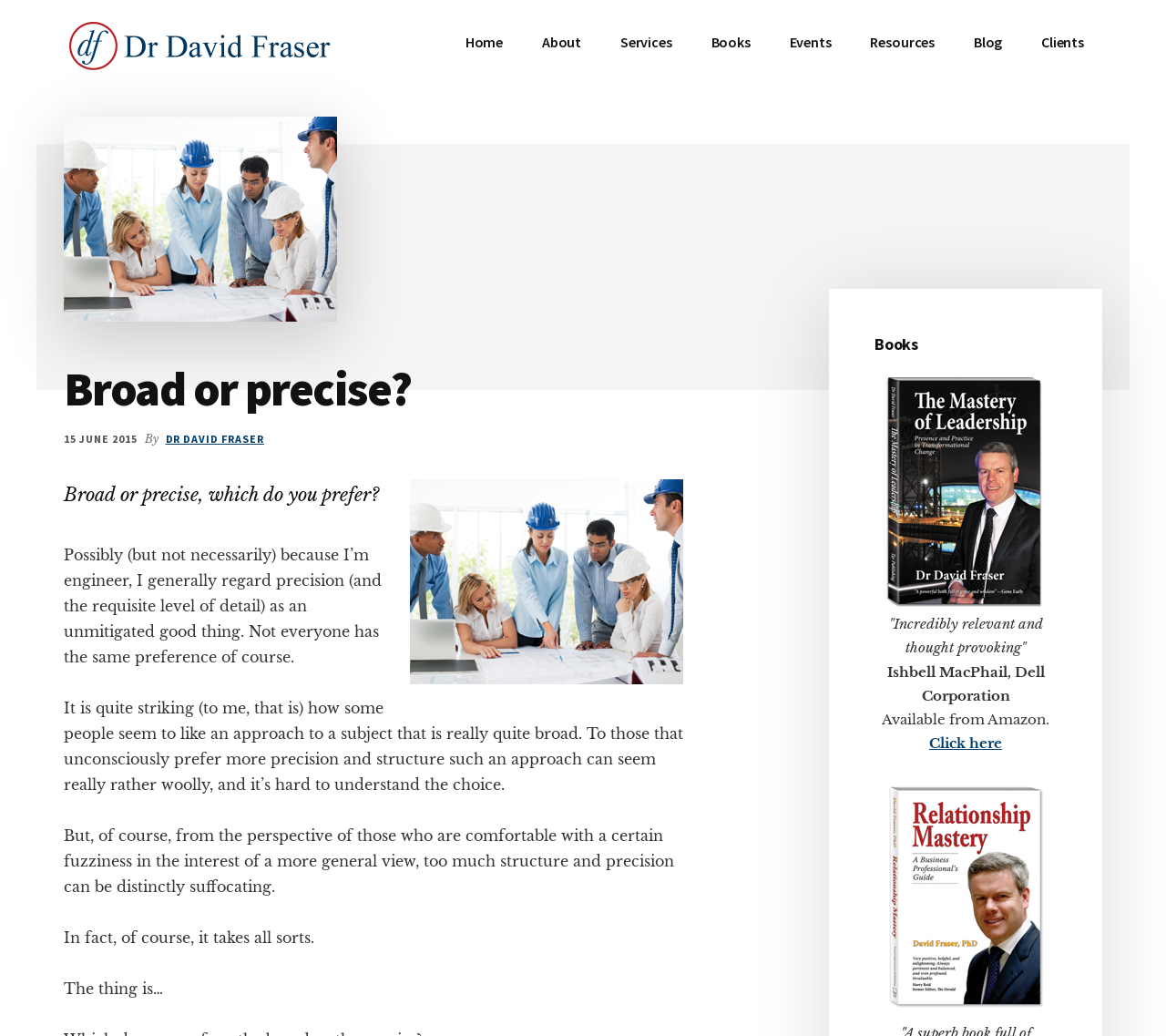Please identify the bounding box coordinates of where to click in order to follow the instruction: "Click on the 'Click here' link to buy the book".

[0.797, 0.709, 0.859, 0.726]